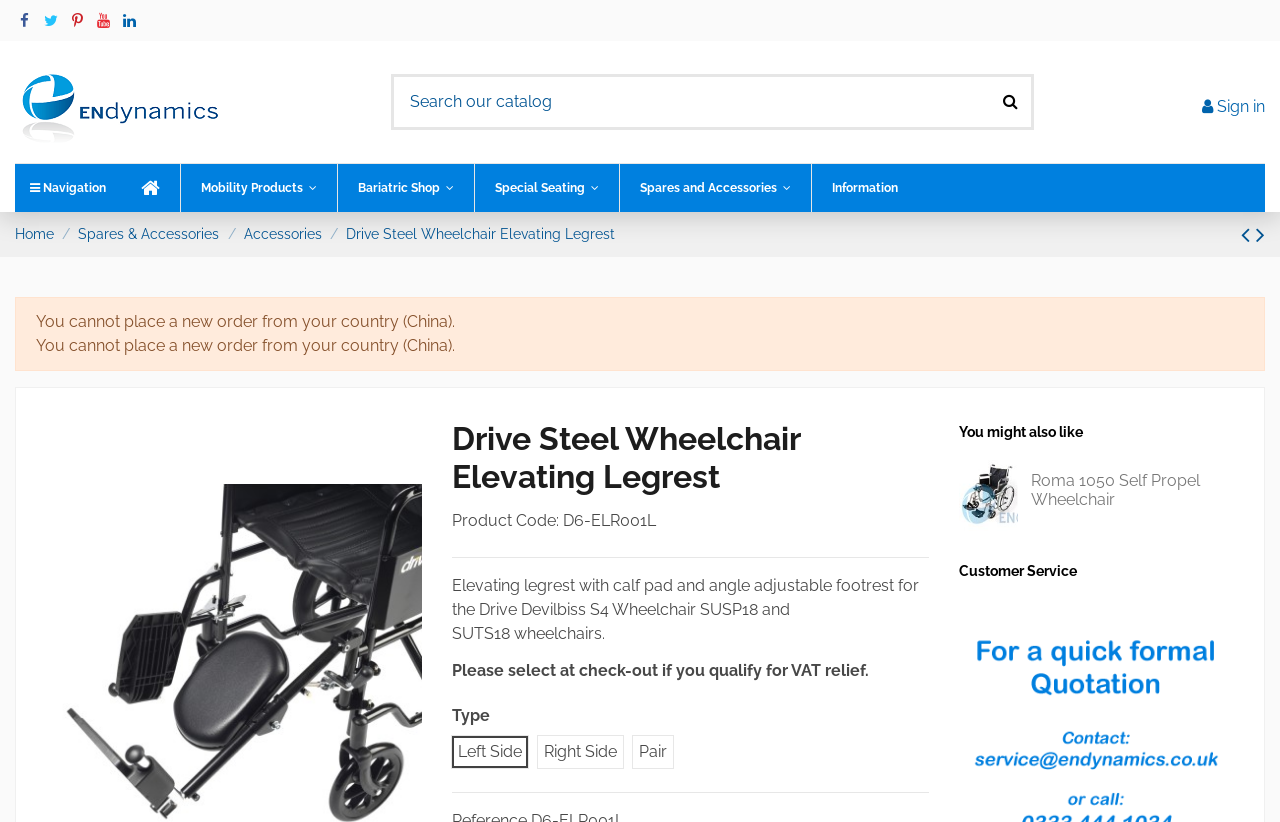Please locate the bounding box coordinates of the element that needs to be clicked to achieve the following instruction: "Contact ENdynamics for Quotation". The coordinates should be four float numbers between 0 and 1, i.e., [left, top, right, bottom].

[0.749, 0.873, 0.963, 0.896]